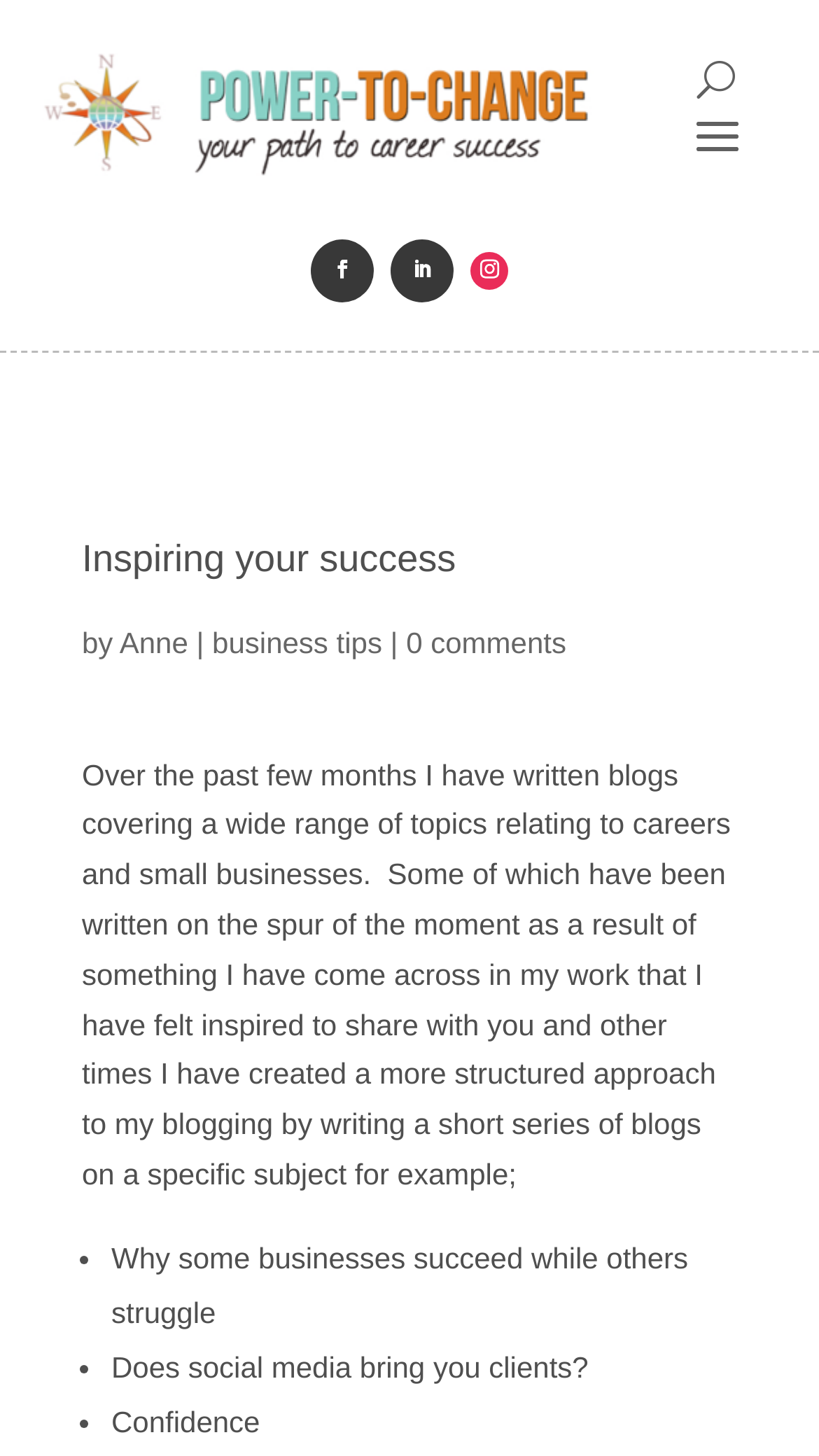Identify the main title of the webpage and generate its text content.

Inspiring your success